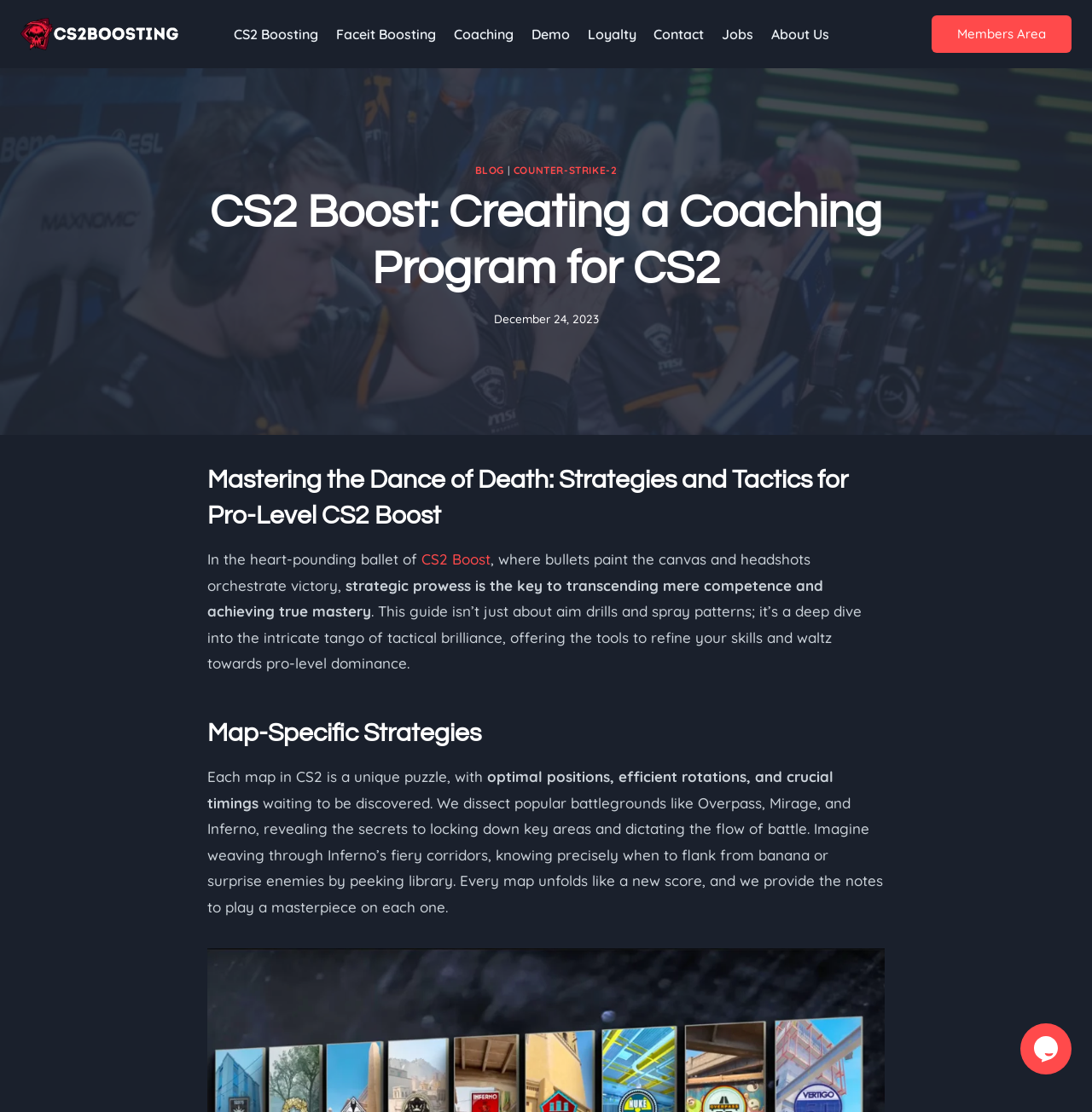What is the name of the premium CS2 boost service?
Look at the image and respond with a one-word or short phrase answer.

CS2 Boosting